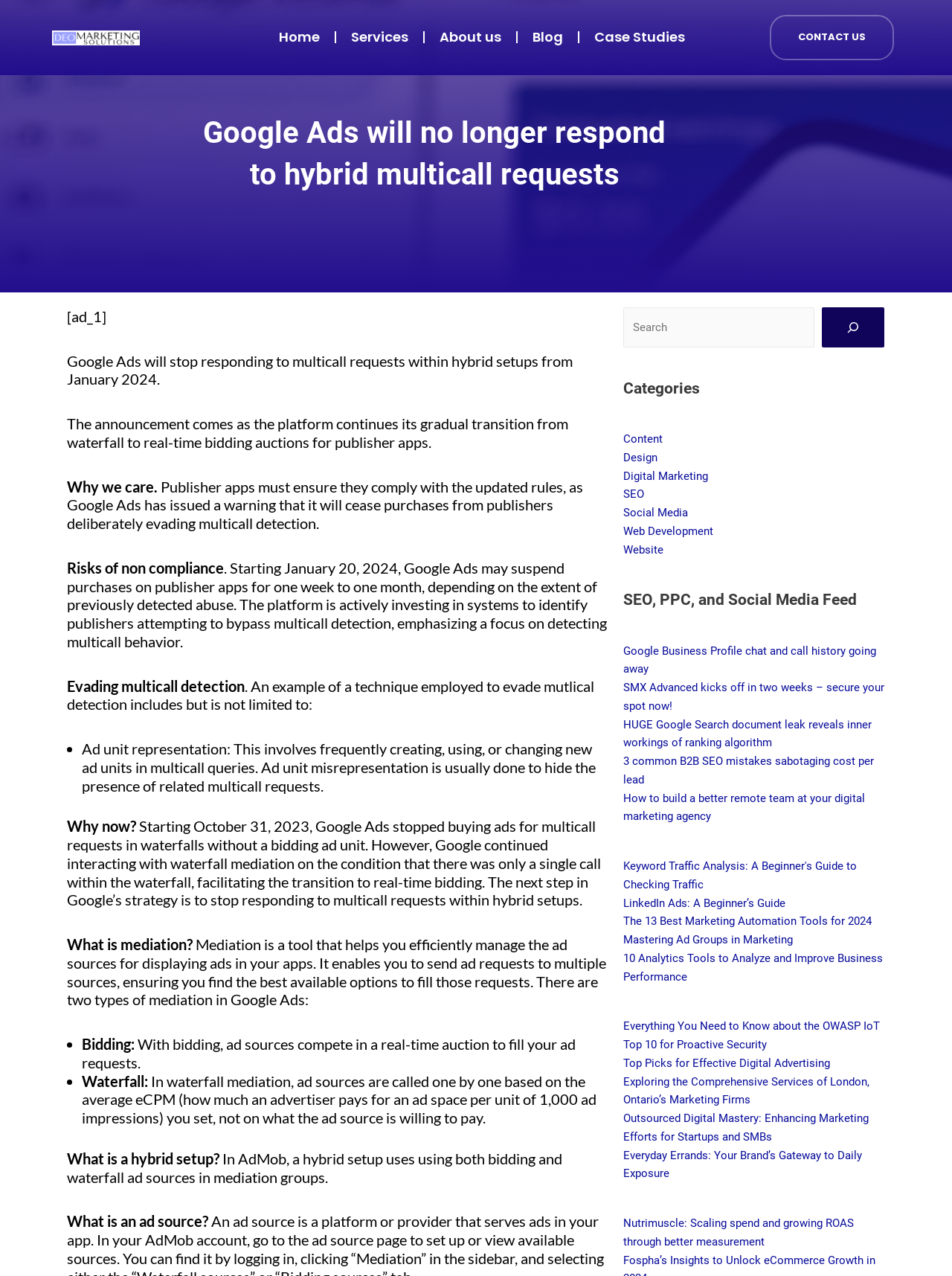How long will Google Ads suspend purchases on publisher apps?
Please provide a comprehensive answer to the question based on the webpage screenshot.

The duration of suspension is obtained from the text '. Starting January 20, 2024, Google Ads may suspend purchases on publisher apps for one week to one month, depending on the extent of previously detected abuse.' which is located in the middle of the webpage.